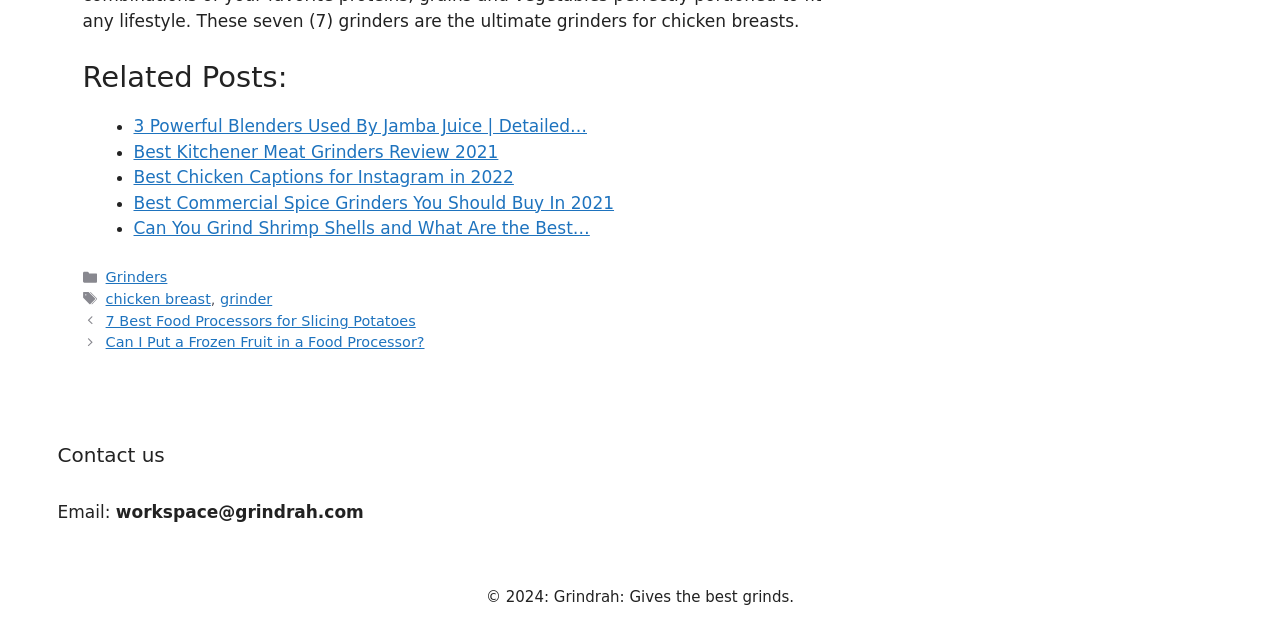How many links are listed under 'Posts'?
Based on the image, please offer an in-depth response to the question.

The 'Posts' section is located at the bottom of the webpage, and it lists two links: '7 Best Food Processors for Slicing Potatoes' and 'Can I Put a Frozen Fruit in a Food Processor?'. There are two links under 'Posts'.